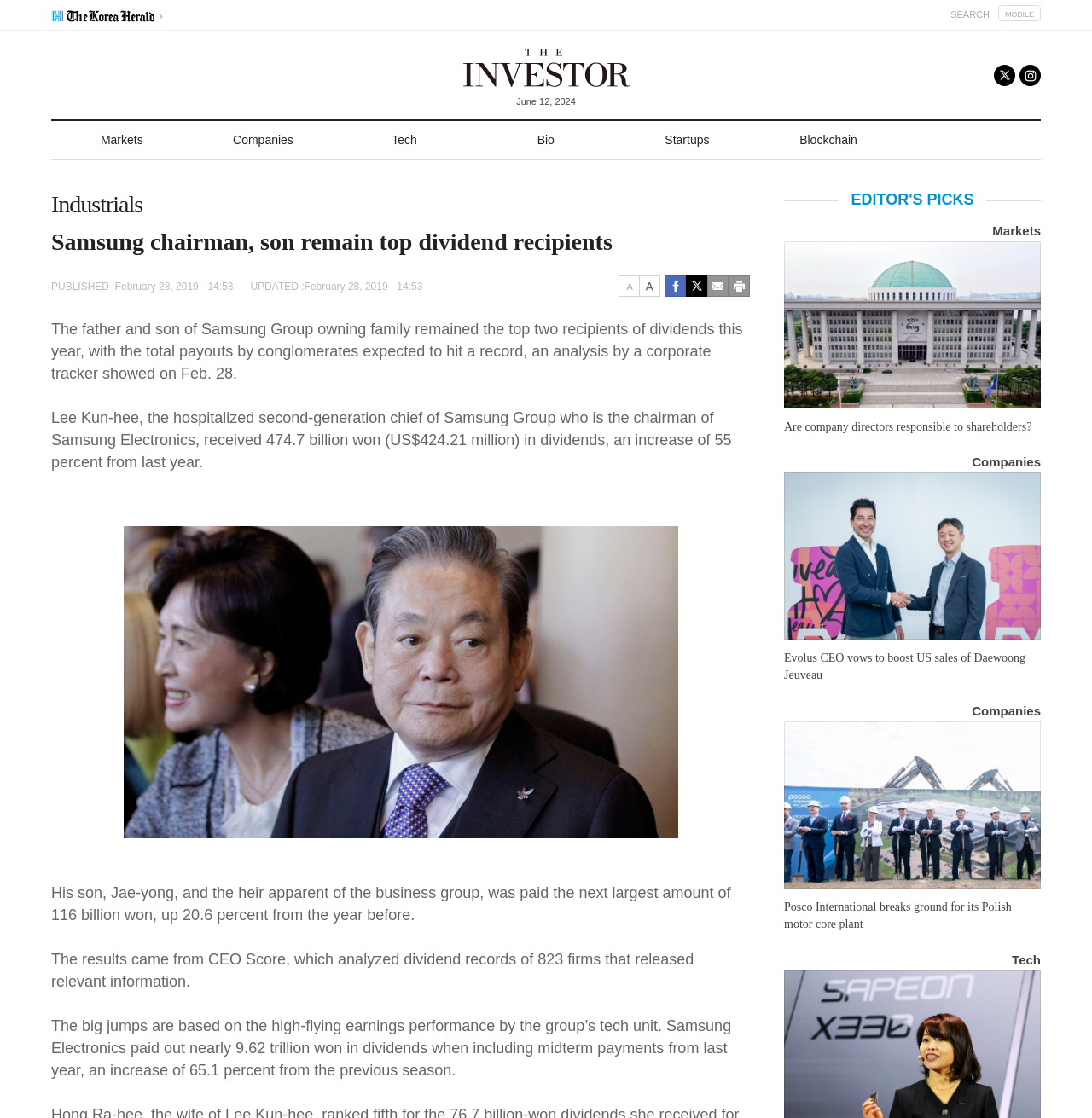Specify the bounding box coordinates of the element's region that should be clicked to achieve the following instruction: "Read more about the Derwent Leather Wrap Black". The bounding box coordinates consist of four float numbers between 0 and 1, in the format [left, top, right, bottom].

None